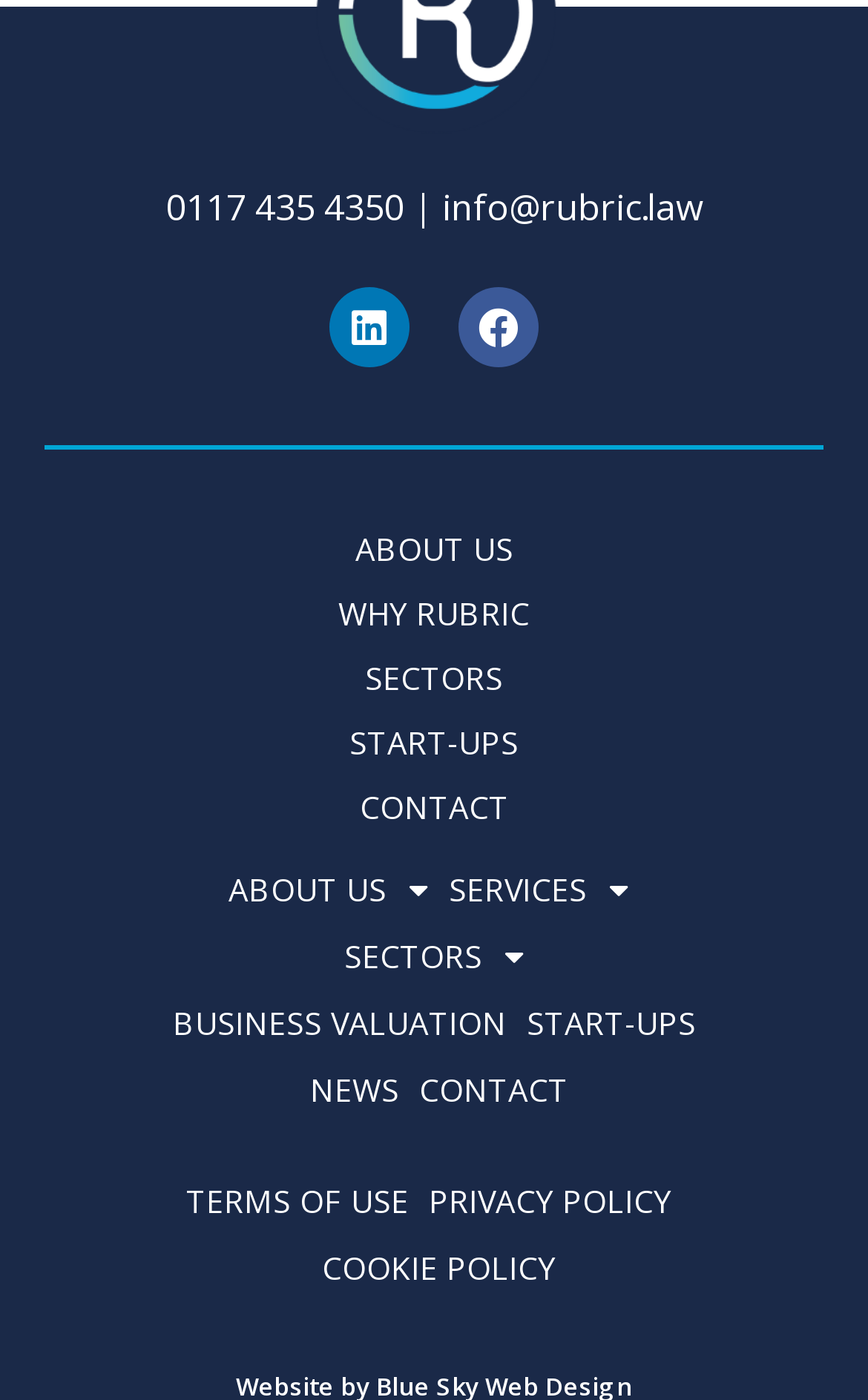Please determine the bounding box coordinates of the area that needs to be clicked to complete this task: 'visit the about us page'. The coordinates must be four float numbers between 0 and 1, formatted as [left, top, right, bottom].

[0.186, 0.378, 0.814, 0.409]